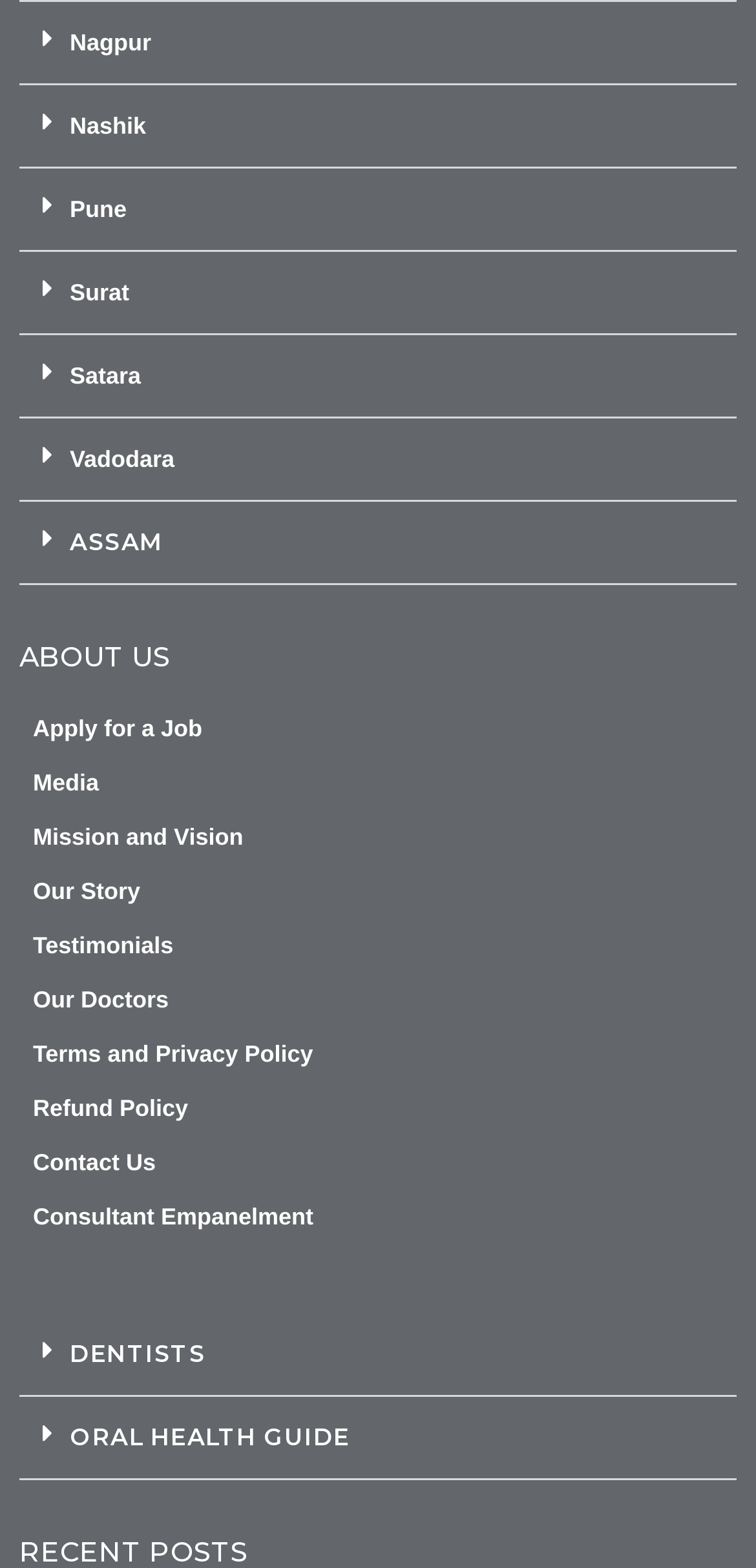Use a single word or phrase to answer the following:
What type of content is available under 'ORAL HEALTH GUIDE'?

Oral health guide